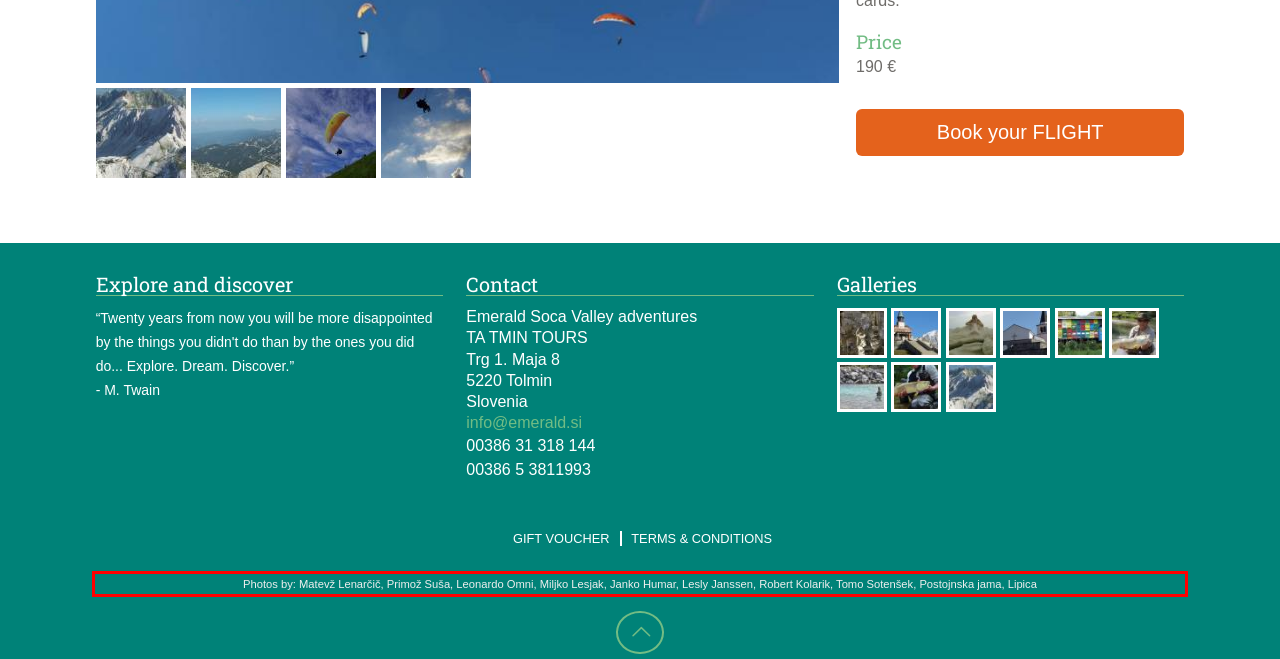Using the provided screenshot, read and generate the text content within the red-bordered area.

Photos by: Matevž Lenarčič, Primož Suša, Leonardo Omni, Miljko Lesjak, Janko Humar, Lesly Janssen, Robert Kolarik, Tomo Sotenšek, Postojnska jama, Lipica